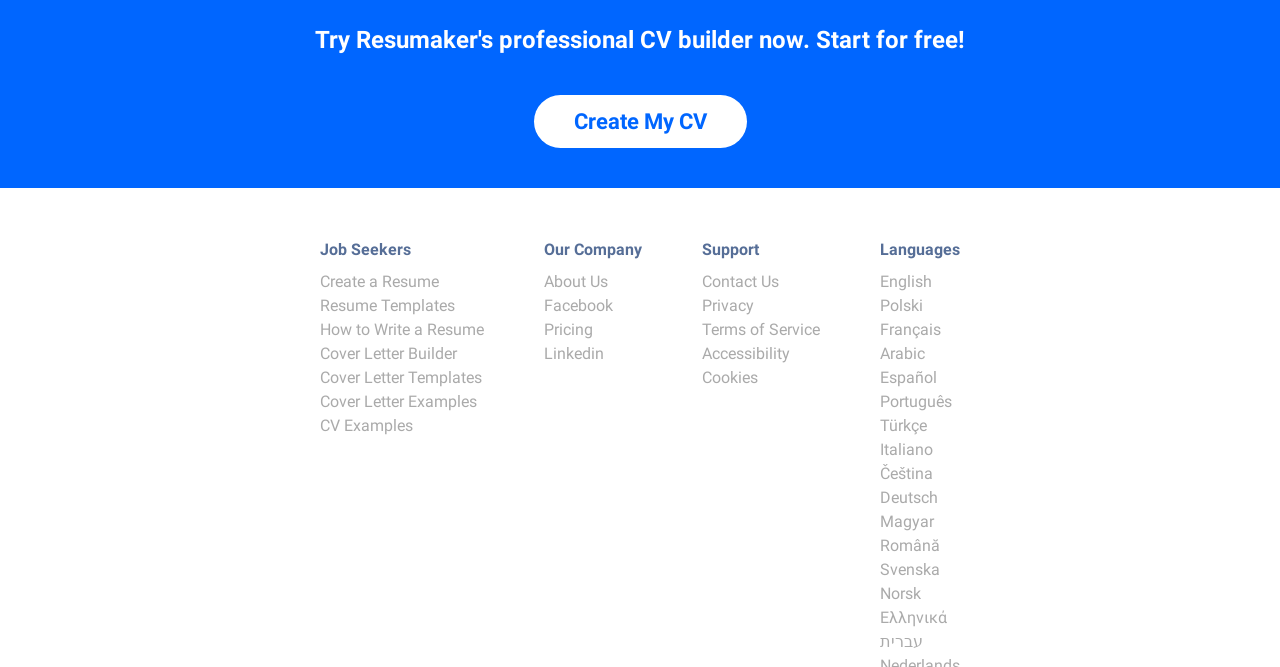Please find the bounding box for the UI component described as follows: "0033-C1356Commissioned Report: Australian Thermal Coals...".

None